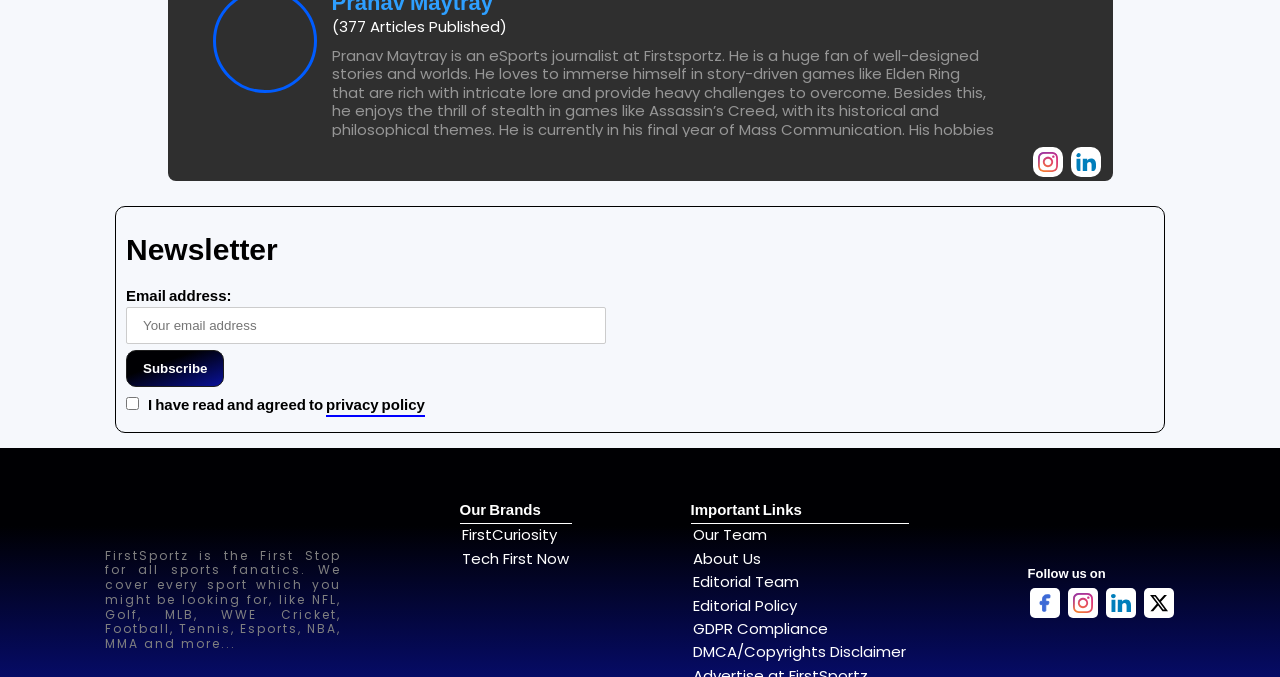What is the profession of Pranav Maytray?
Answer the question with a single word or phrase, referring to the image.

eSports journalist